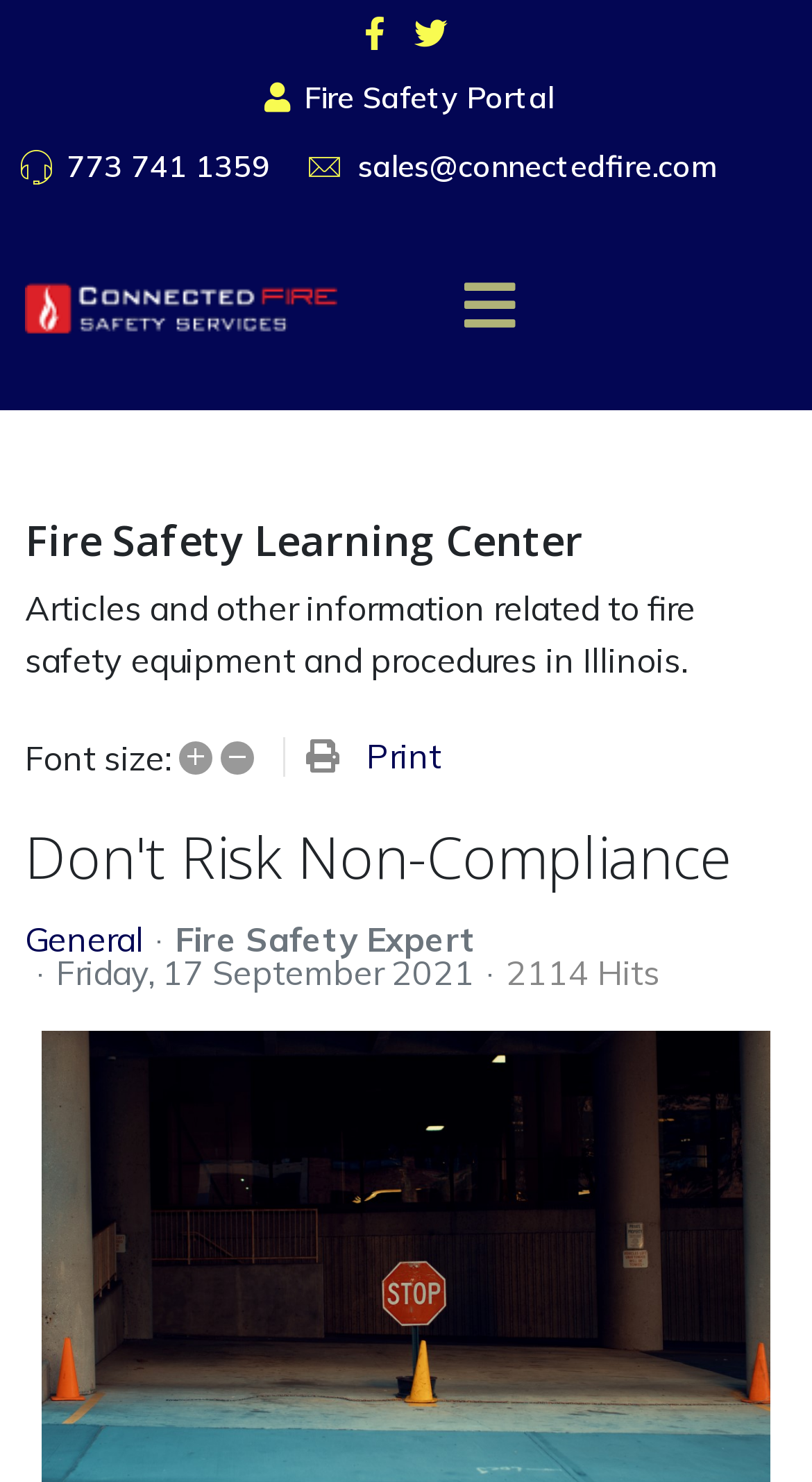What is the phone number?
Give a detailed and exhaustive answer to the question.

I found the phone number by looking at the link with the text '773 741 1359', which is likely to be a contact number.